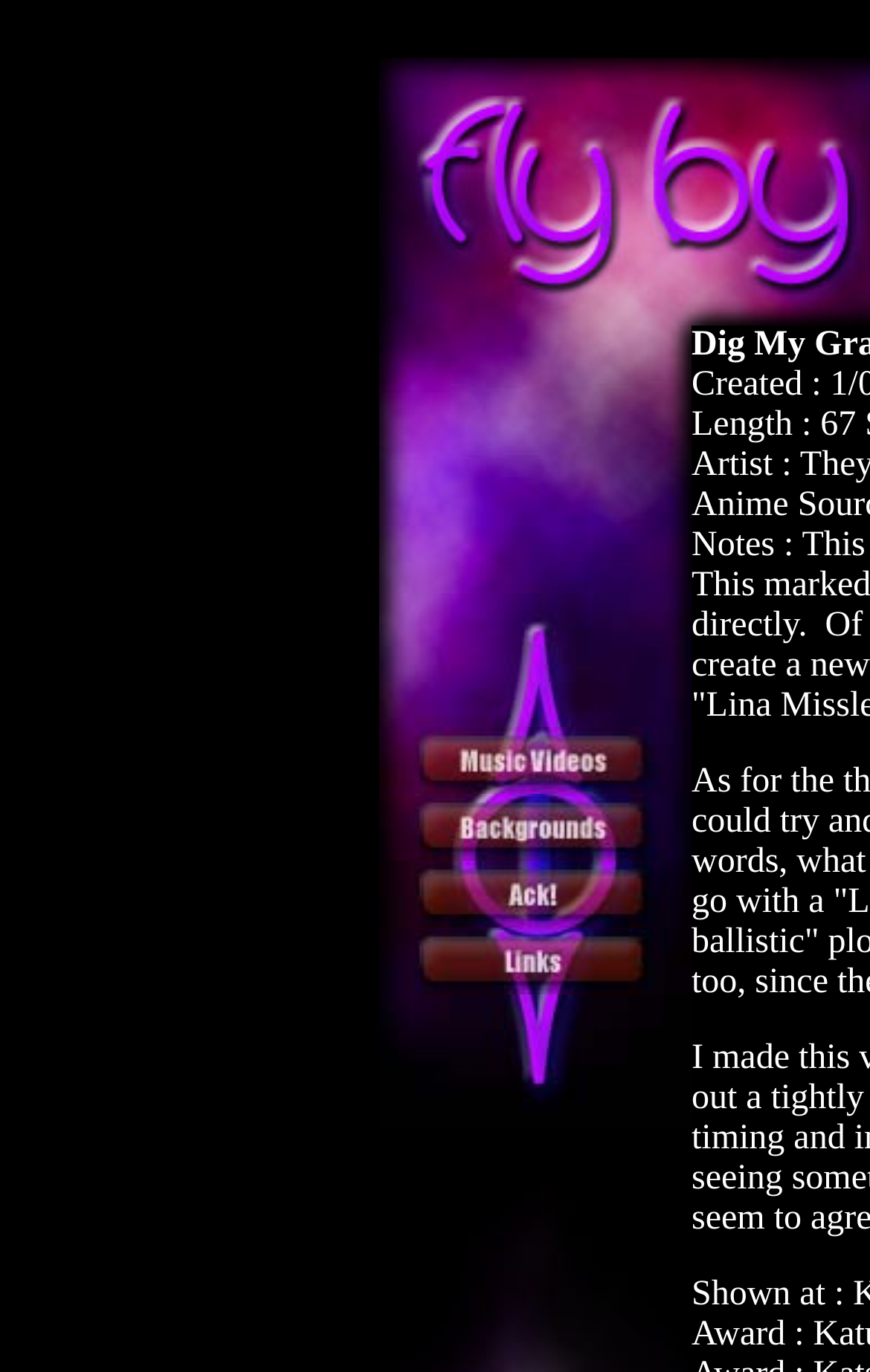Give a concise answer using one word or a phrase to the following question:
How many images are below the first link?

2